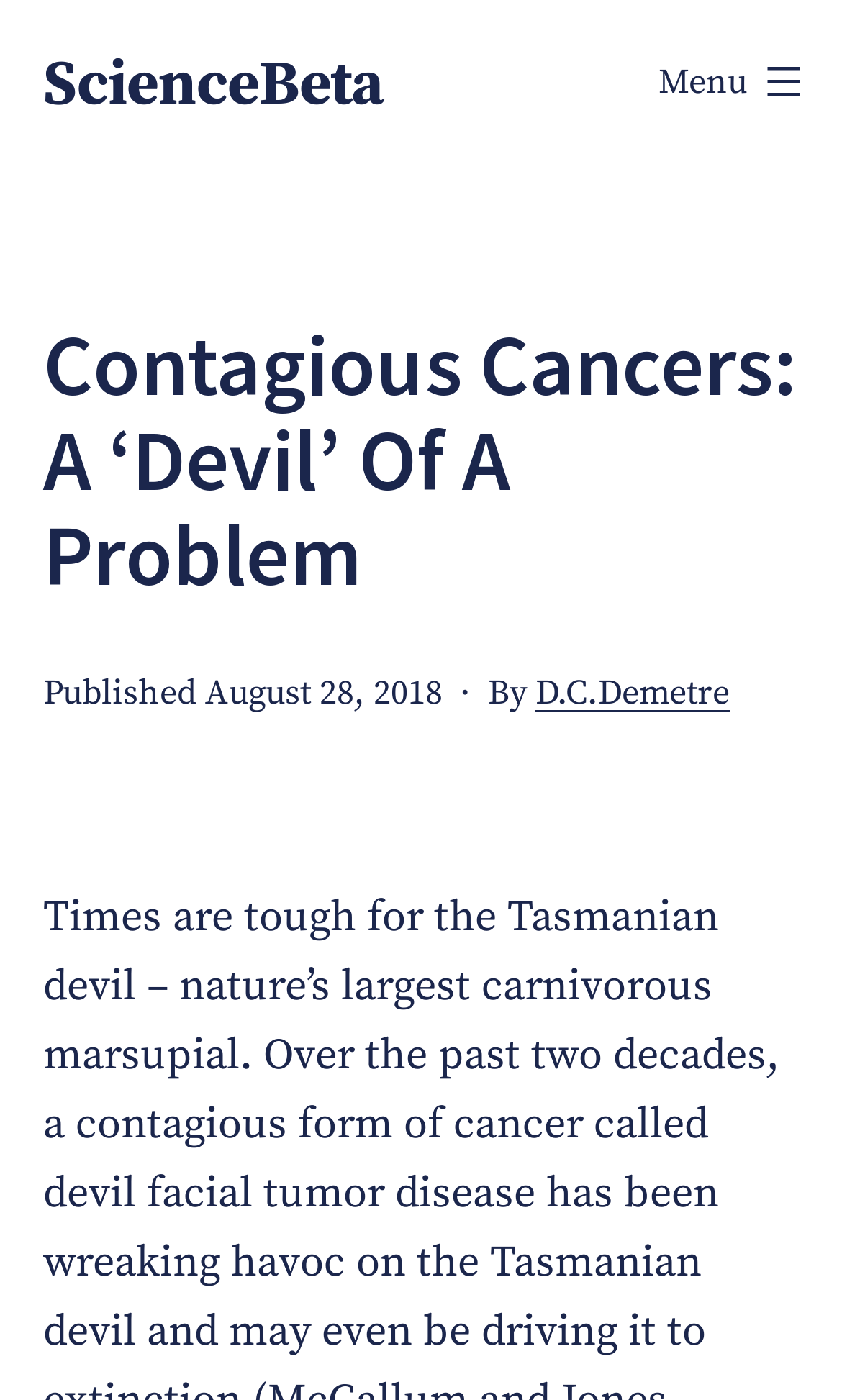Provide a one-word or one-phrase answer to the question:
Who is the author of the article?

D.C.Demetre